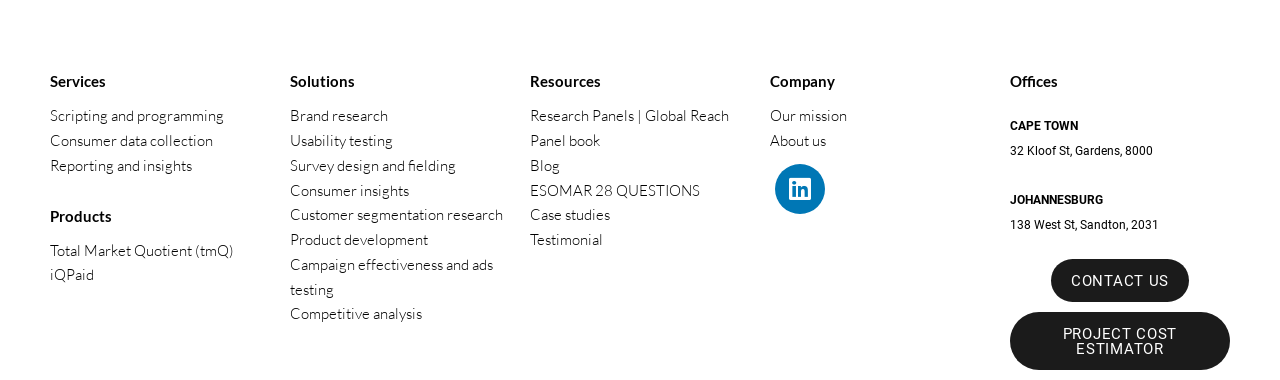Show the bounding box coordinates for the HTML element described as: "Allergy Profile".

None